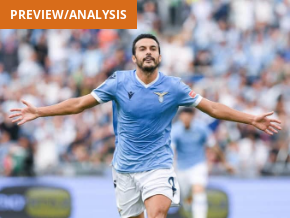What is the name of the league mentioned in the image?
Using the screenshot, give a one-word or short phrase answer.

Serie A